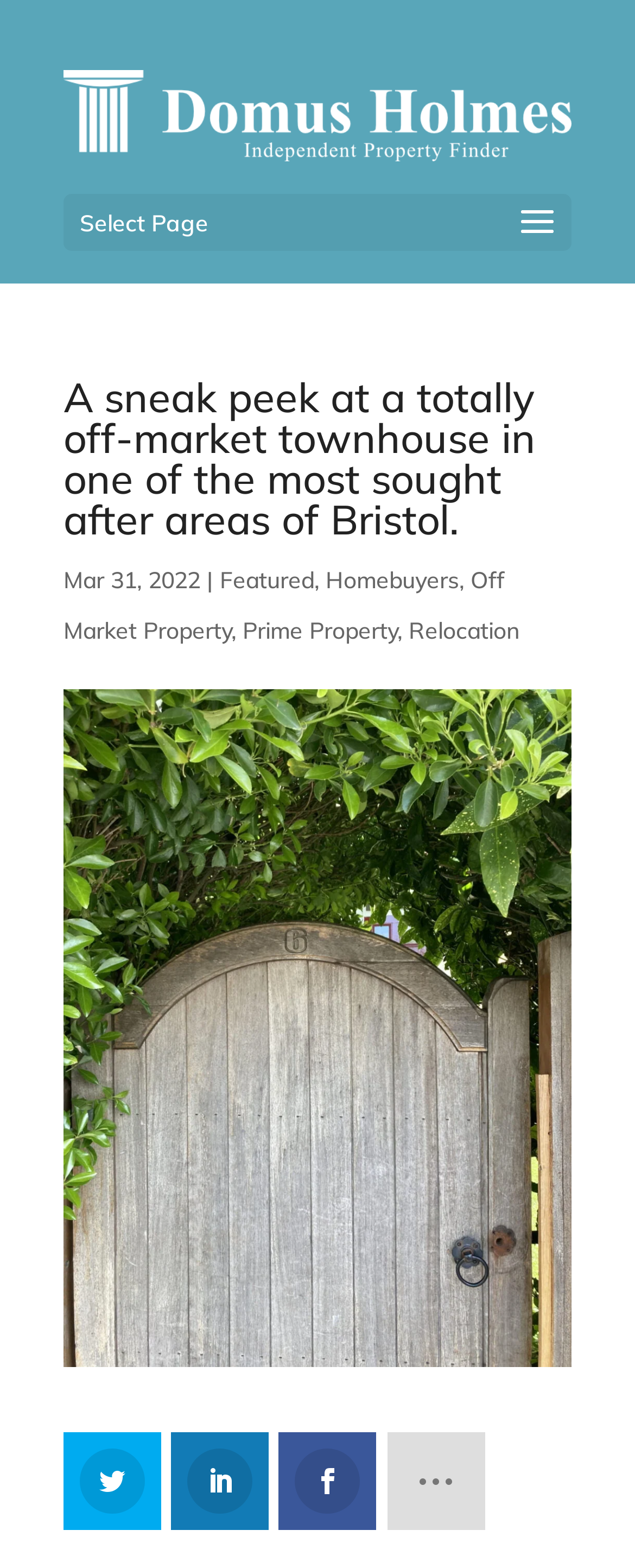From the element description: "Off Market Property", extract the bounding box coordinates of the UI element. The coordinates should be expressed as four float numbers between 0 and 1, in the order [left, top, right, bottom].

[0.1, 0.361, 0.795, 0.411]